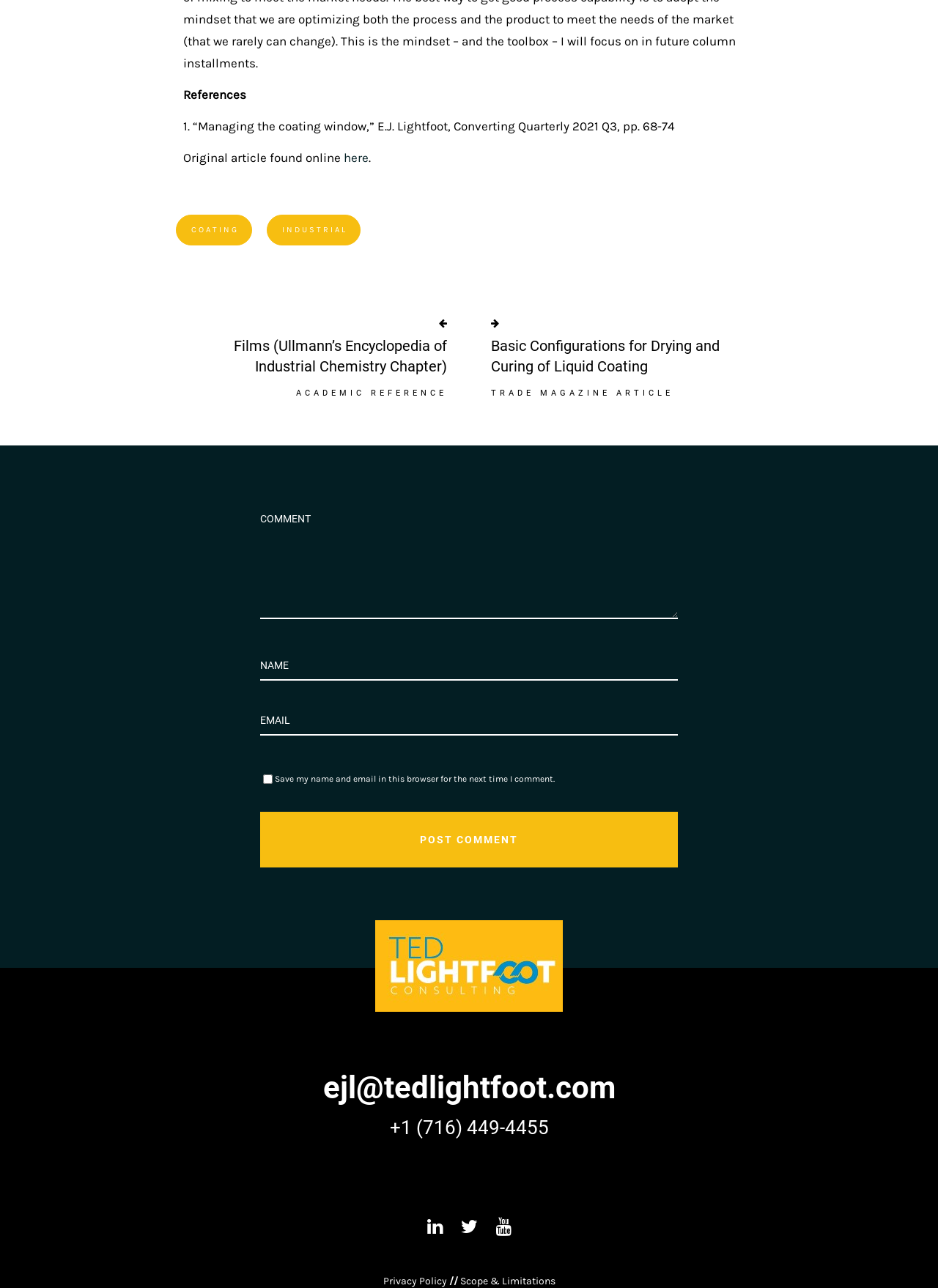Determine the bounding box coordinates of the clickable element to complete this instruction: "Click on the 'Ted Lightfoot Consulting' image". Provide the coordinates in the format of four float numbers between 0 and 1, [left, top, right, bottom].

[0.4, 0.714, 0.6, 0.785]